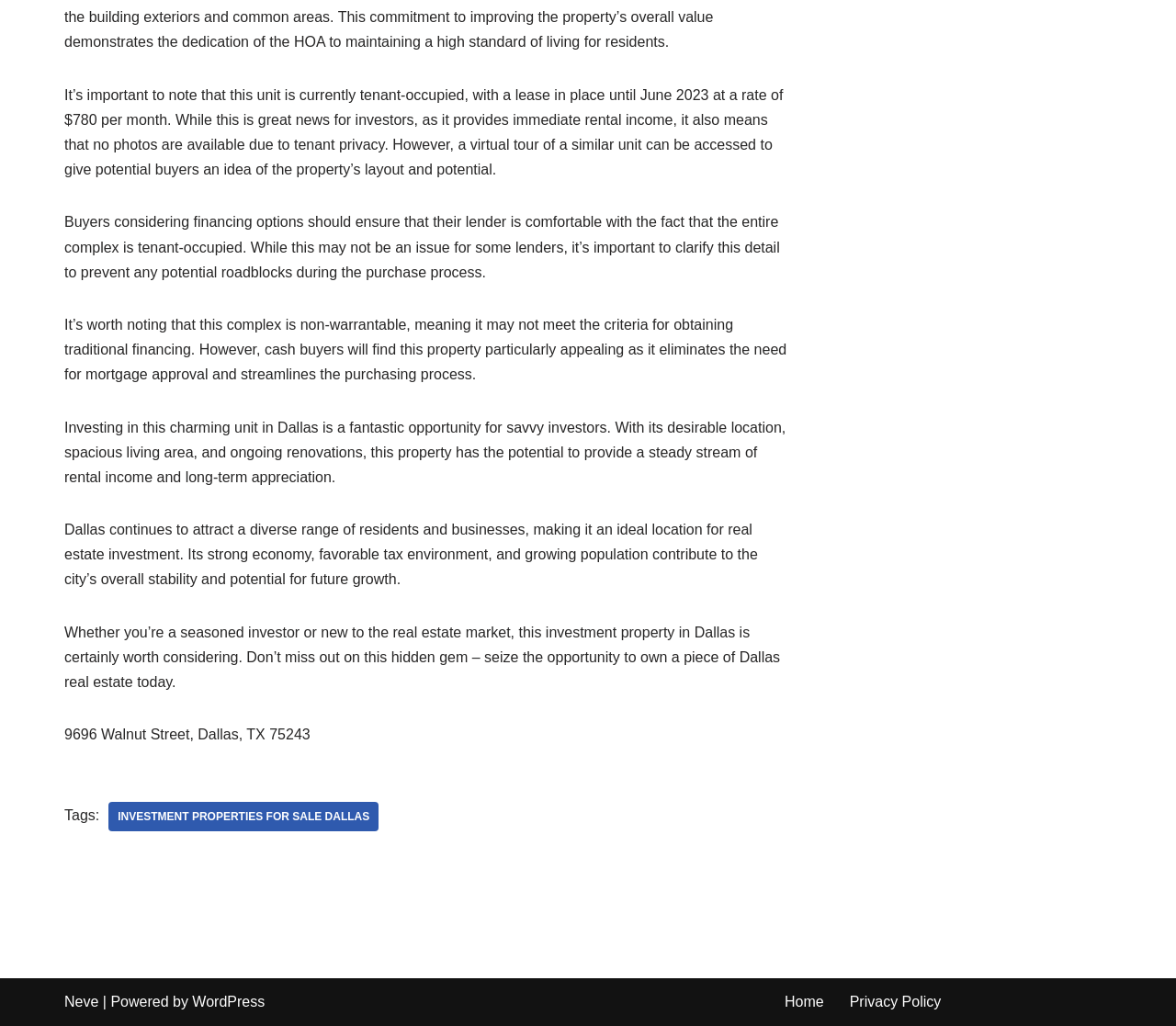Please specify the bounding box coordinates in the format (top-left x, top-left y, bottom-right x, bottom-right y), with all values as floating point numbers between 0 and 1. Identify the bounding box of the UI element described by: Home

[0.667, 0.965, 0.701, 0.988]